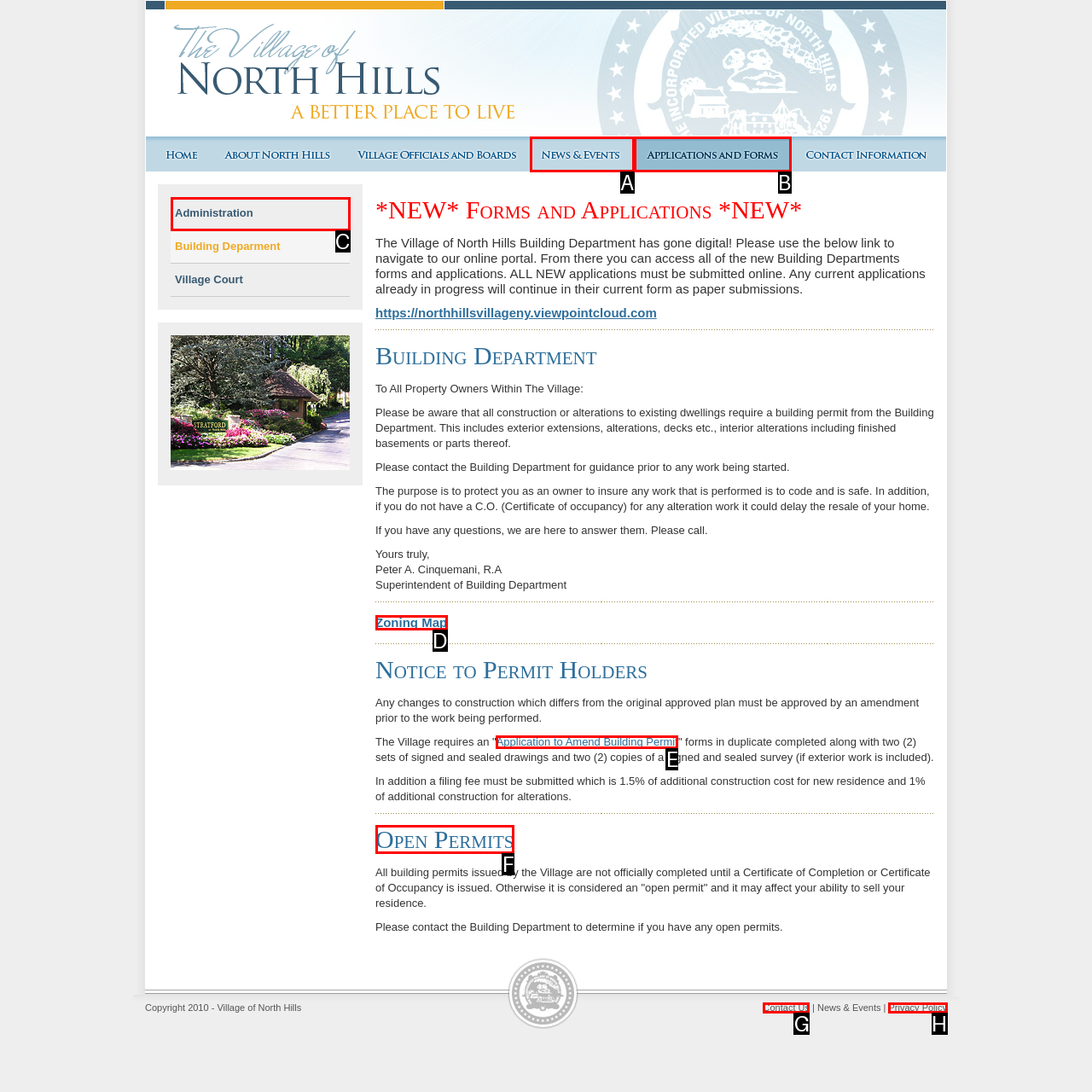Identify the HTML element that best matches the description: Privacy Policy. Provide your answer by selecting the corresponding letter from the given options.

H